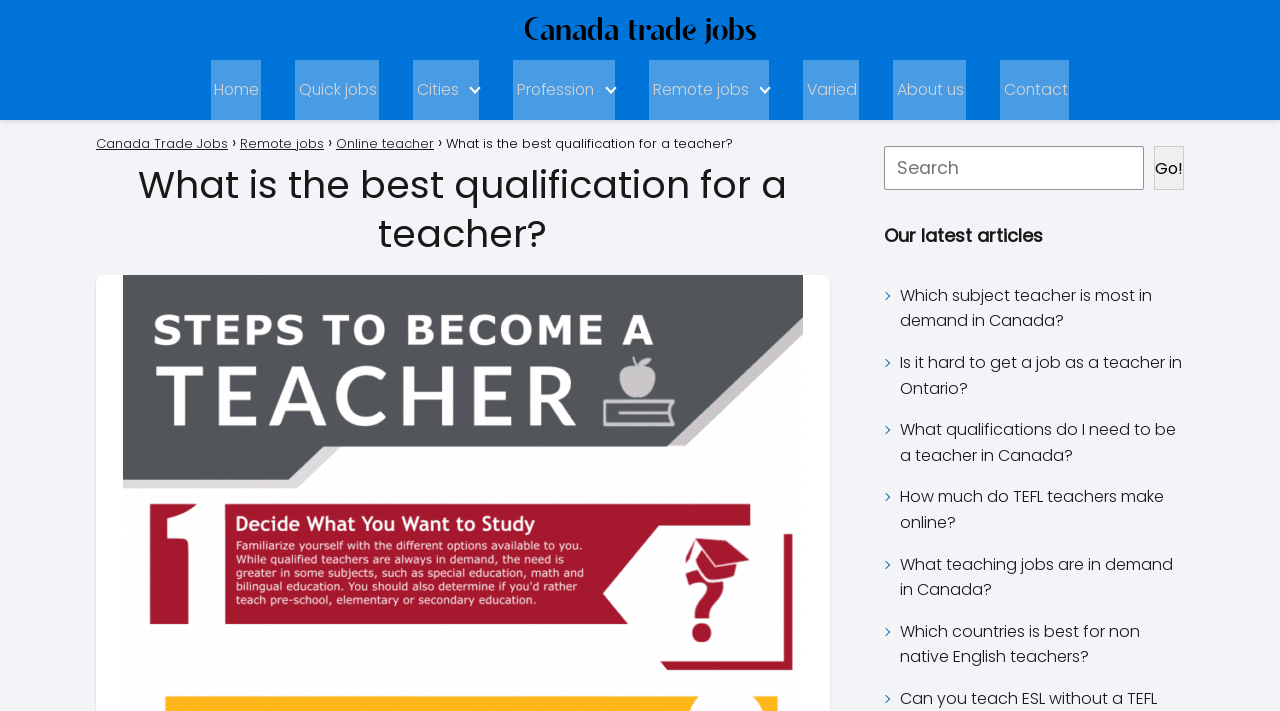Answer briefly with one word or phrase:
How many links are in the navigation menu?

5